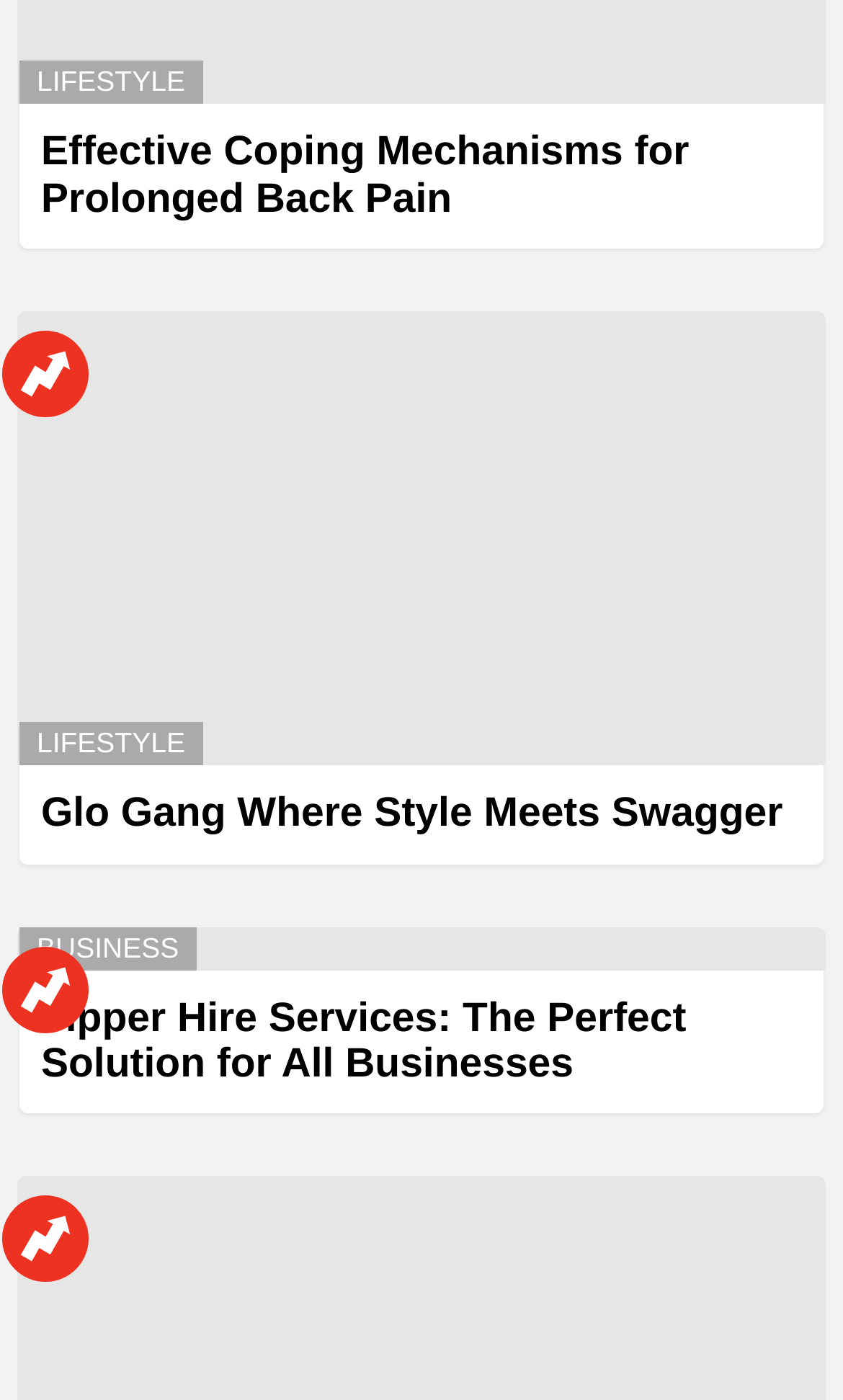Provide a single word or phrase to answer the given question: 
How many articles are on this webpage?

3